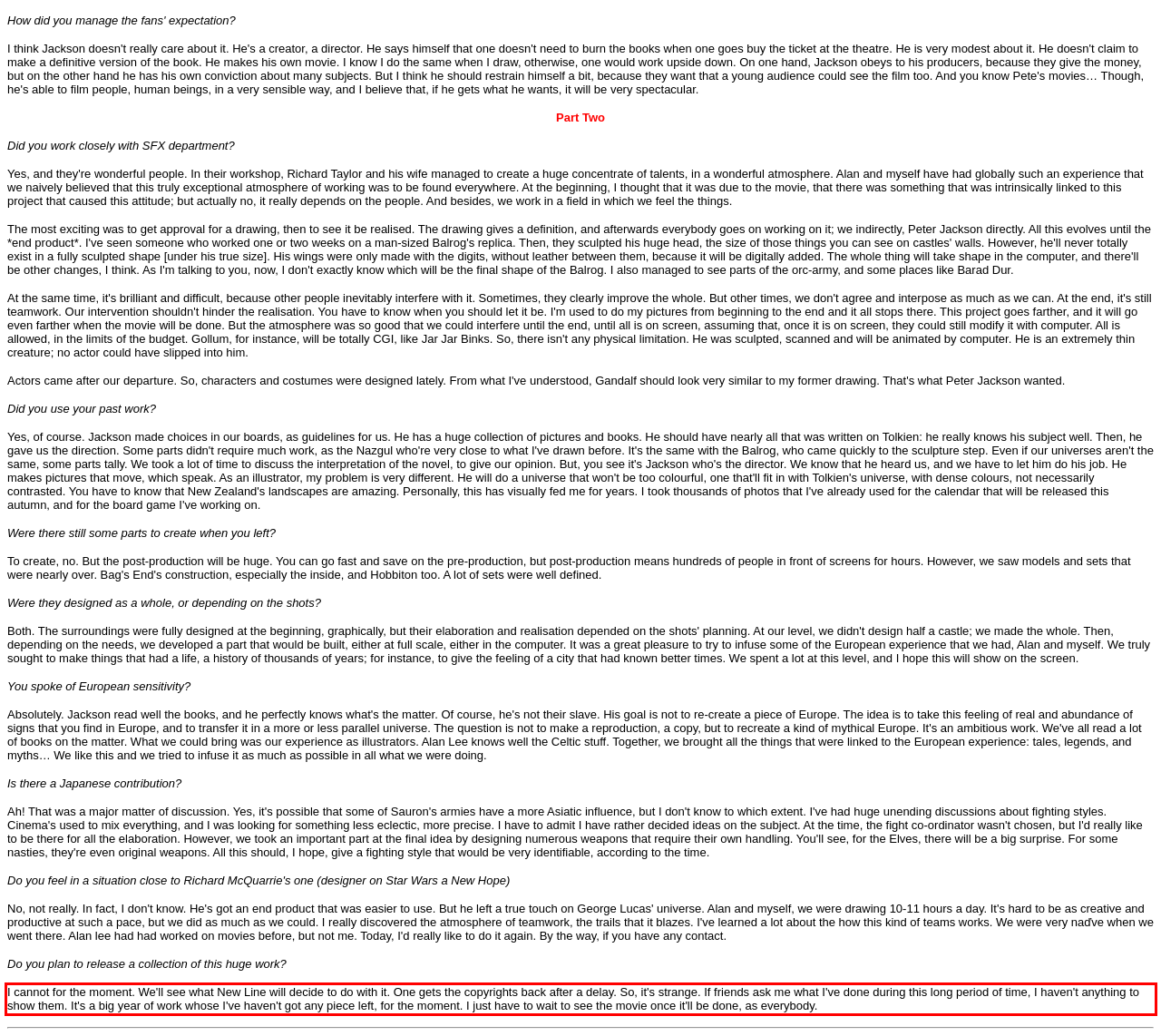Examine the screenshot of the webpage, locate the red bounding box, and generate the text contained within it.

I cannot for the moment. We'll see what New Line will decide to do with it. One gets the copyrights back after a delay. So, it's strange. If friends ask me what I've done during this long period of time, I haven't anything to show them. It's a big year of work whose I've haven't got any piece left, for the moment. I just have to wait to see the movie once it'll be done, as everybody.